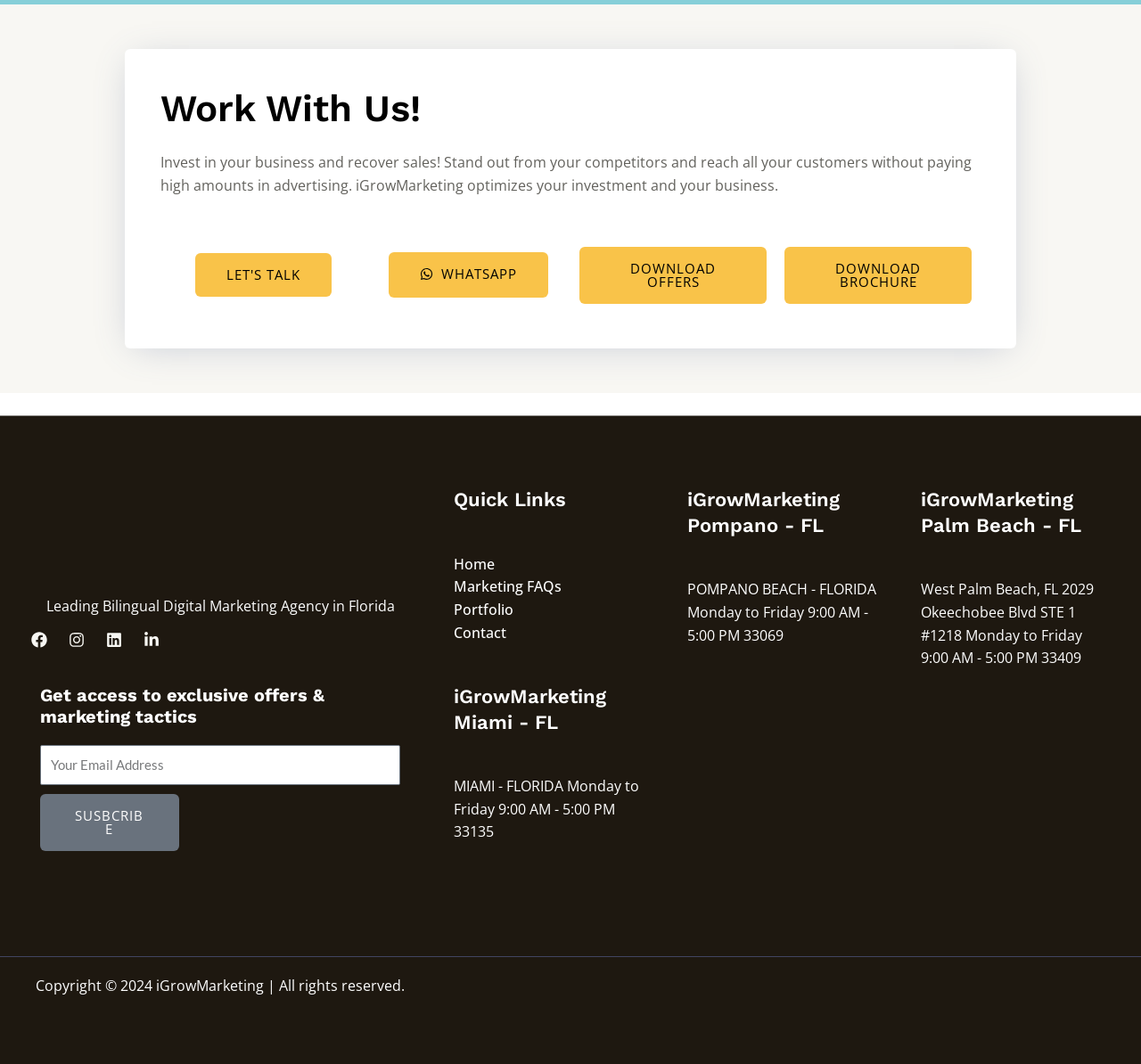Show me the bounding box coordinates of the clickable region to achieve the task as per the instruction: "Go to Home page".

[0.398, 0.521, 0.434, 0.539]